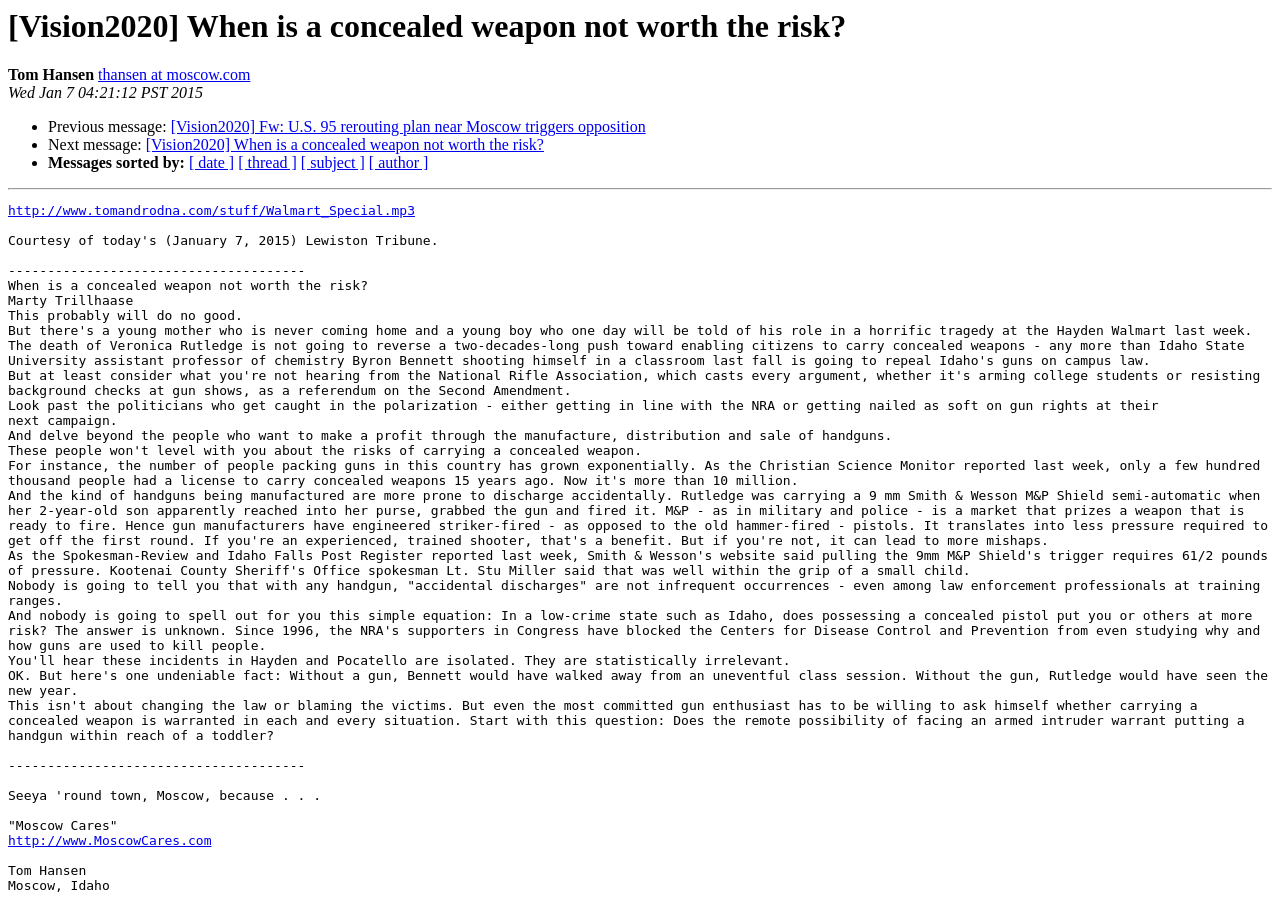Using the element description [ date ], predict the bounding box coordinates for the UI element. Provide the coordinates in (top-left x, top-left y, bottom-right x, bottom-right y) format with values ranging from 0 to 1.

[0.148, 0.17, 0.183, 0.189]